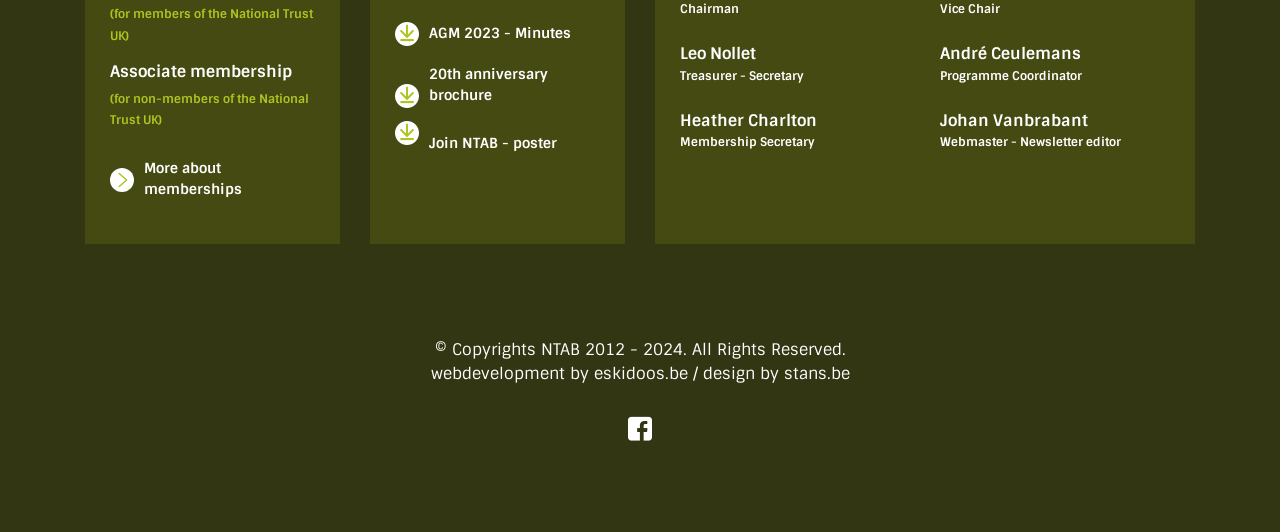What is the organization's name?
Using the information presented in the image, please offer a detailed response to the question.

The organization's name can be inferred from the text '(for members of the National Trust UK)' and '(for non-members of the National Trust UK)' which suggests that the organization is related to the National Trust UK, and the copyright information '© Copyrights NTAB 2012 - 2024. All Rights Reserved.' which explicitly mentions the organization's name as NTAB.